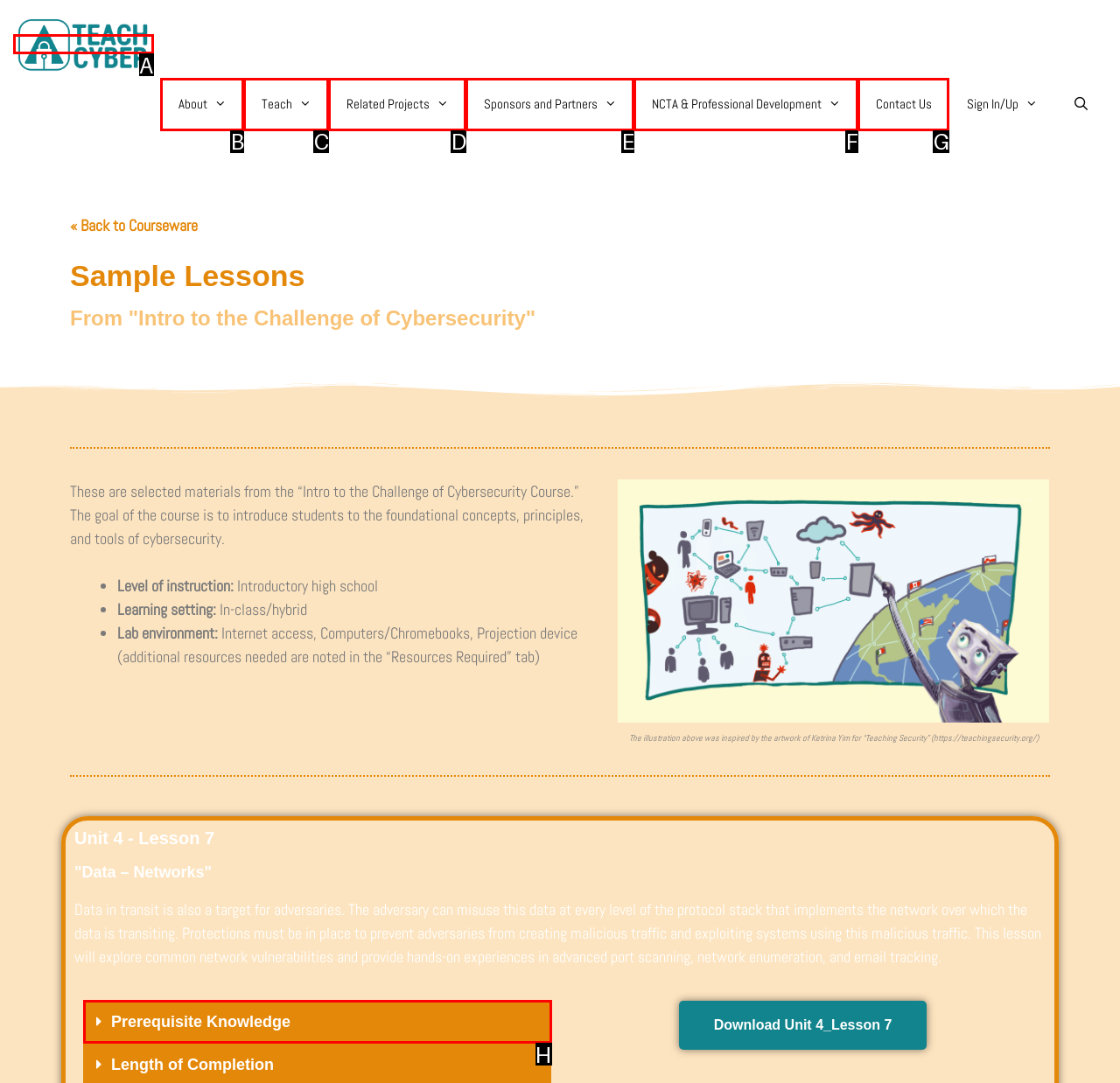Identify the HTML element that corresponds to the description: Related Projects Provide the letter of the correct option directly.

D